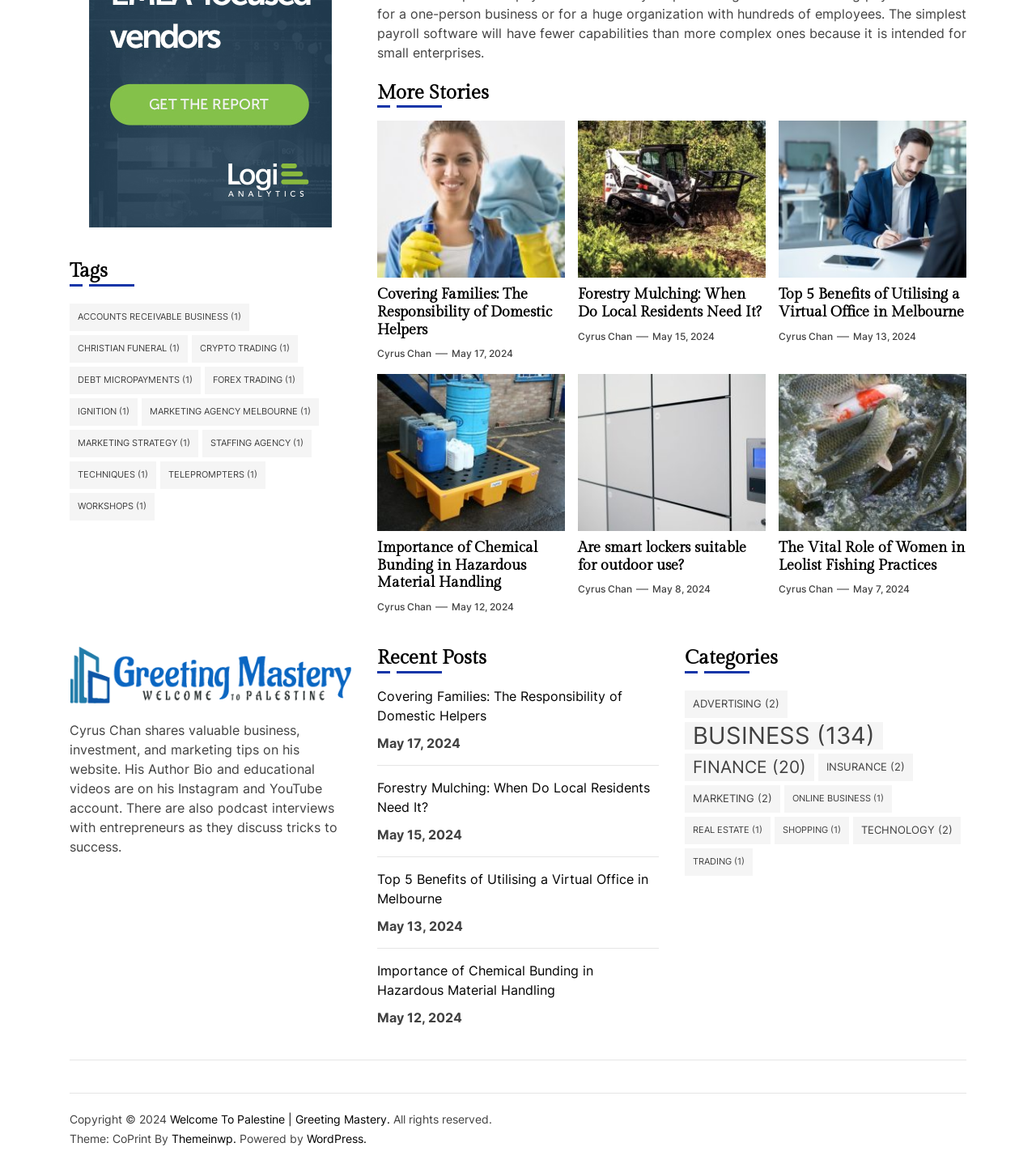Find the bounding box coordinates of the clickable region needed to perform the following instruction: "Leave a comment". The coordinates should be provided as four float numbers between 0 and 1, i.e., [left, top, right, bottom].

None